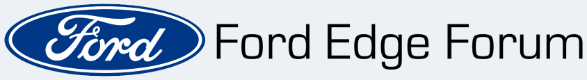Please provide a brief answer to the following inquiry using a single word or phrase:
What is the font style of the forum's name?

sleek, modern